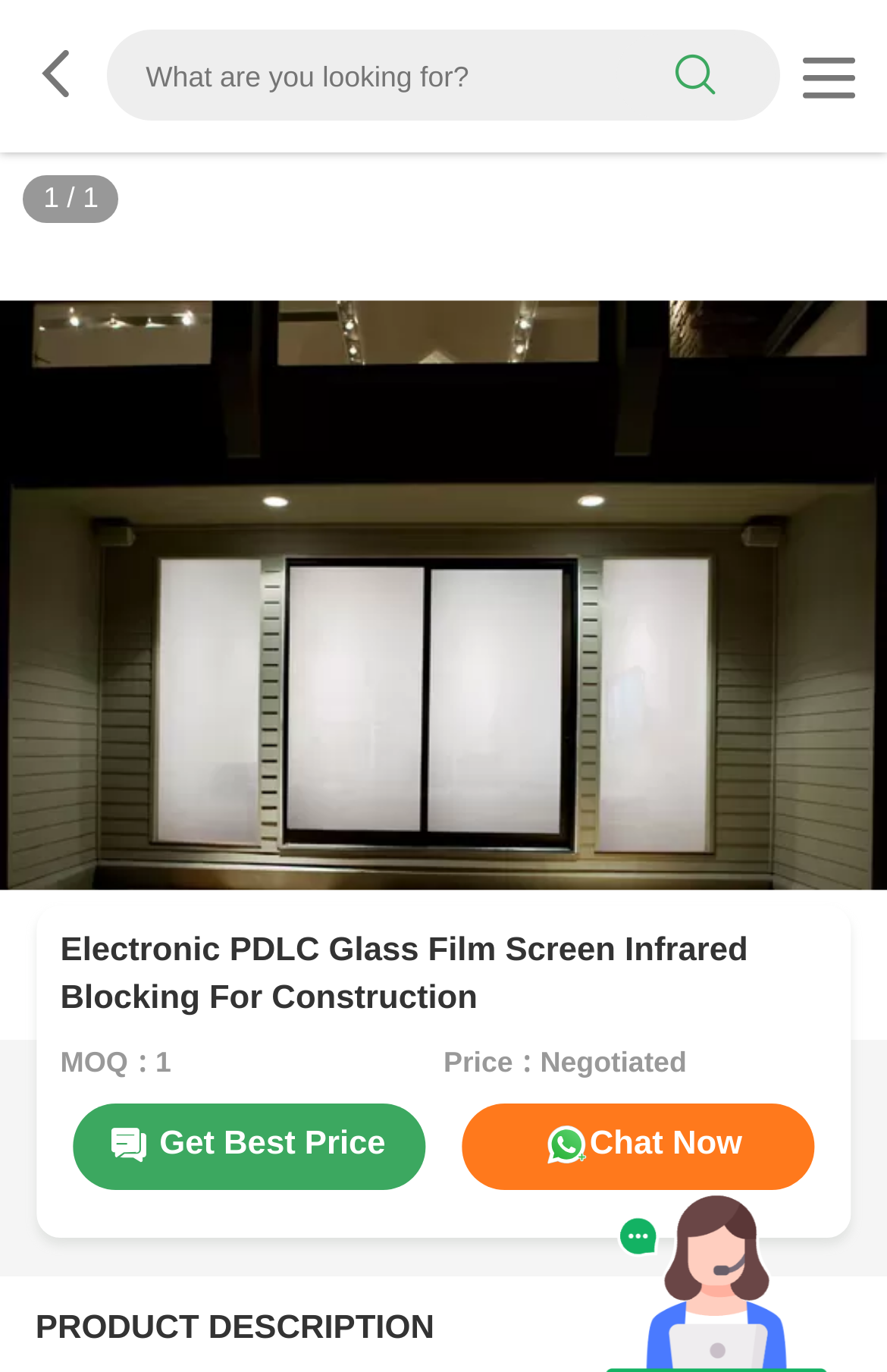Provide a thorough and detailed response to the question by examining the image: 
How can I get the best price for this product?

I found the answer by looking at the link ' Get Best Price' which is located below the product image and above the product description, next to the 'Chat Now' button.